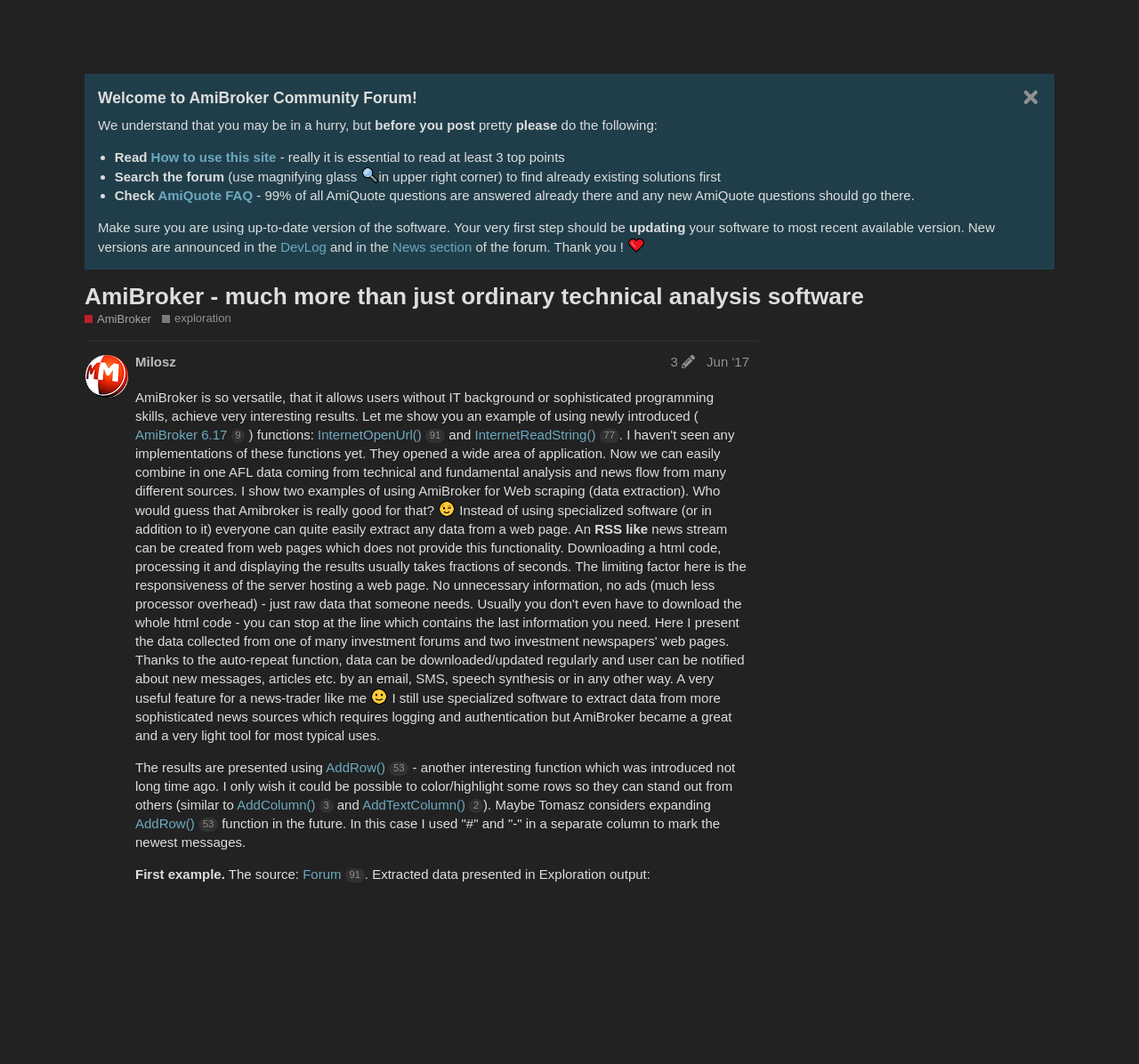What is the name of the software discussed on this webpage?
Please answer using one word or phrase, based on the screenshot.

AmiBroker